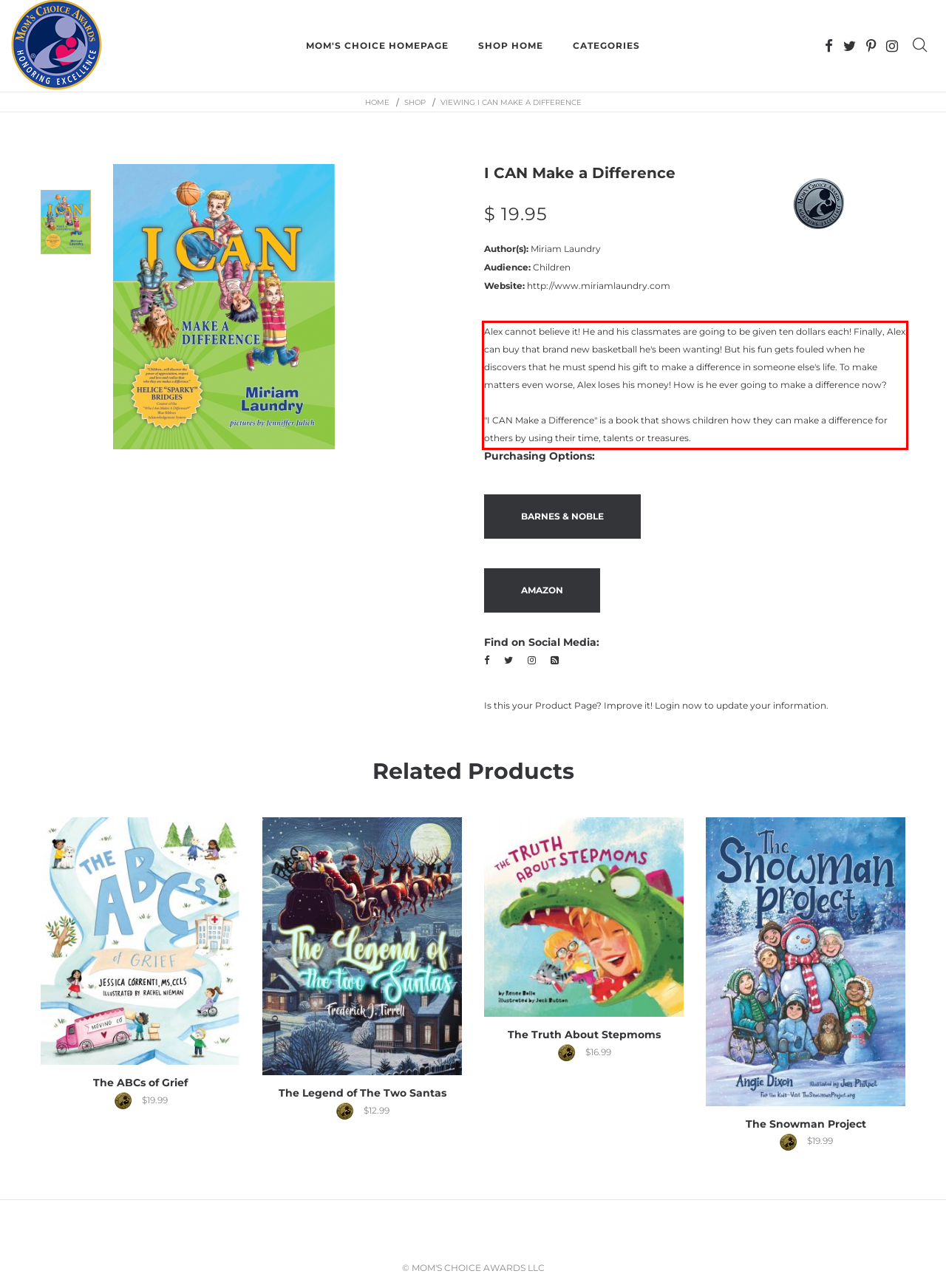Observe the screenshot of the webpage that includes a red rectangle bounding box. Conduct OCR on the content inside this red bounding box and generate the text.

Alex cannot believe it! He and his classmates are going to be given ten dollars each! Finally, Alex can buy that brand new basketball he's been wanting! But his fun gets fouled when he discovers that he must spend his gift to make a difference in someone else's life. To make matters even worse, Alex loses his money! How is he ever going to make a difference now? "I CAN Make a Difference" is a book that shows children how they can make a difference for others by using their time, talents or treasures.